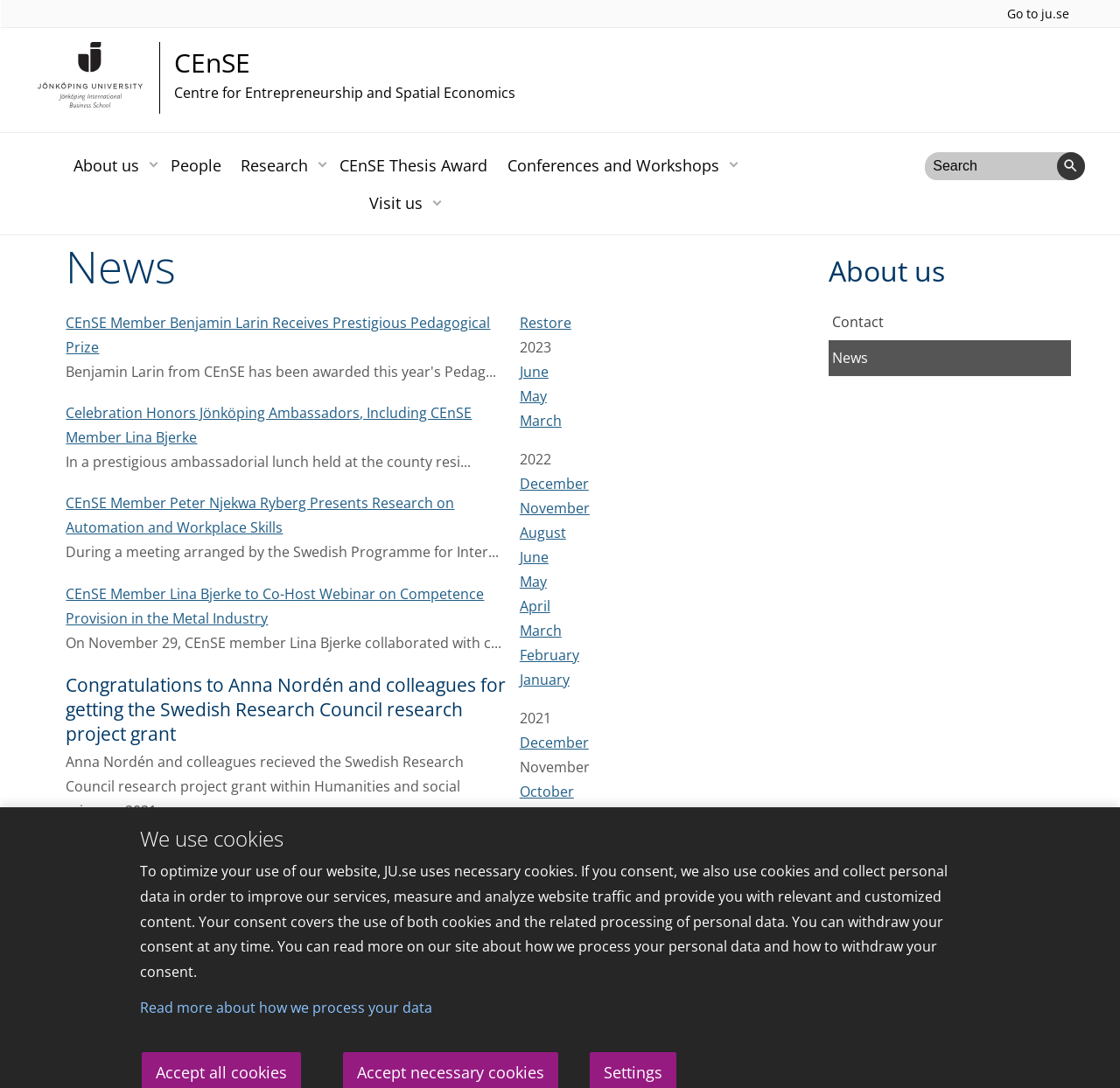Please determine the bounding box coordinates of the clickable area required to carry out the following instruction: "Expand the About us submenu". The coordinates must be four float numbers between 0 and 1, represented as [left, top, right, bottom].

[0.127, 0.145, 0.147, 0.158]